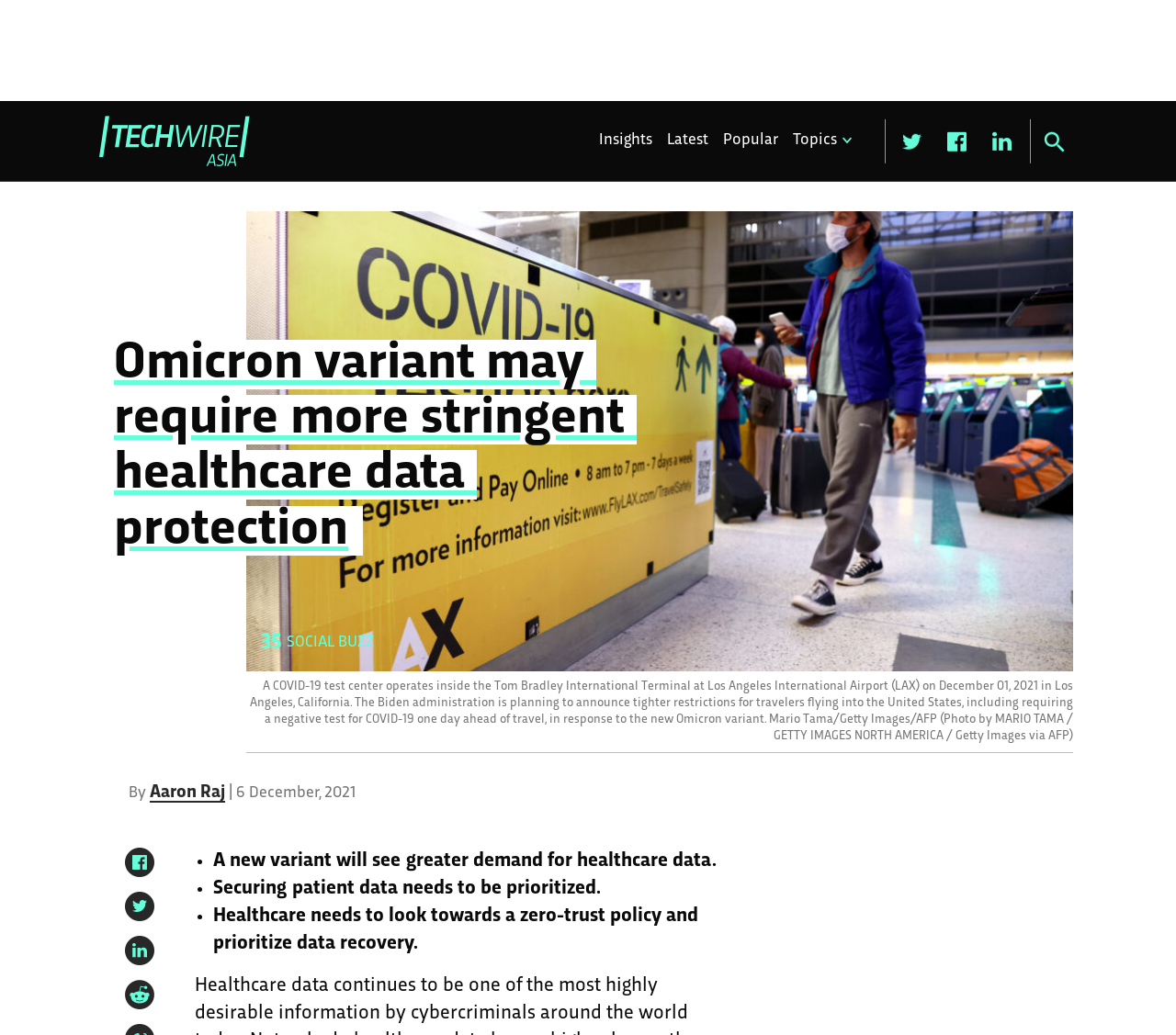Please give a one-word or short phrase response to the following question: 
What is the author of the article?

Aaron Raj